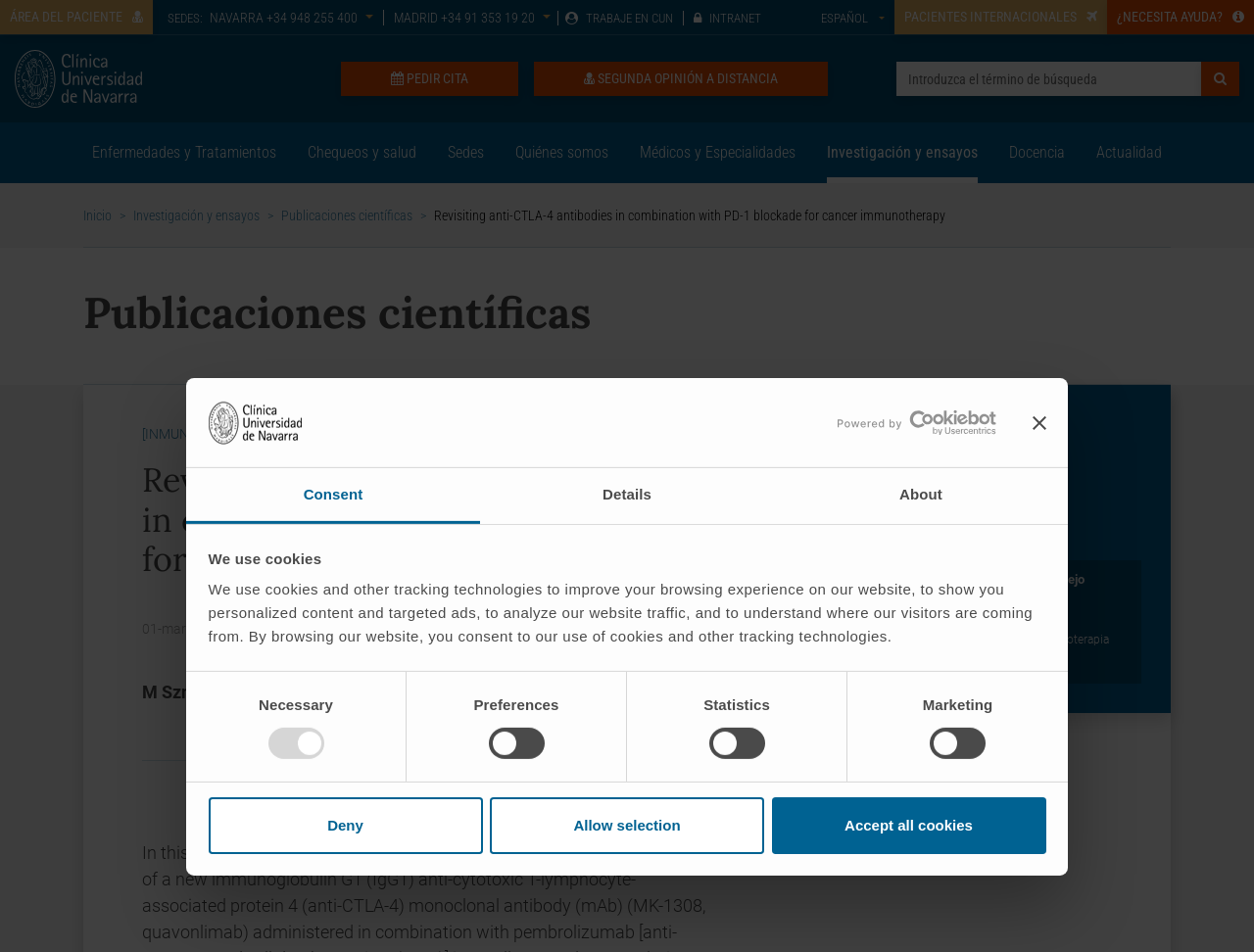Predict the bounding box coordinates for the UI element described as: "SEGUNDA OPINIÓN A DISTANCIA". The coordinates should be four float numbers between 0 and 1, presented as [left, top, right, bottom].

[0.426, 0.065, 0.66, 0.101]